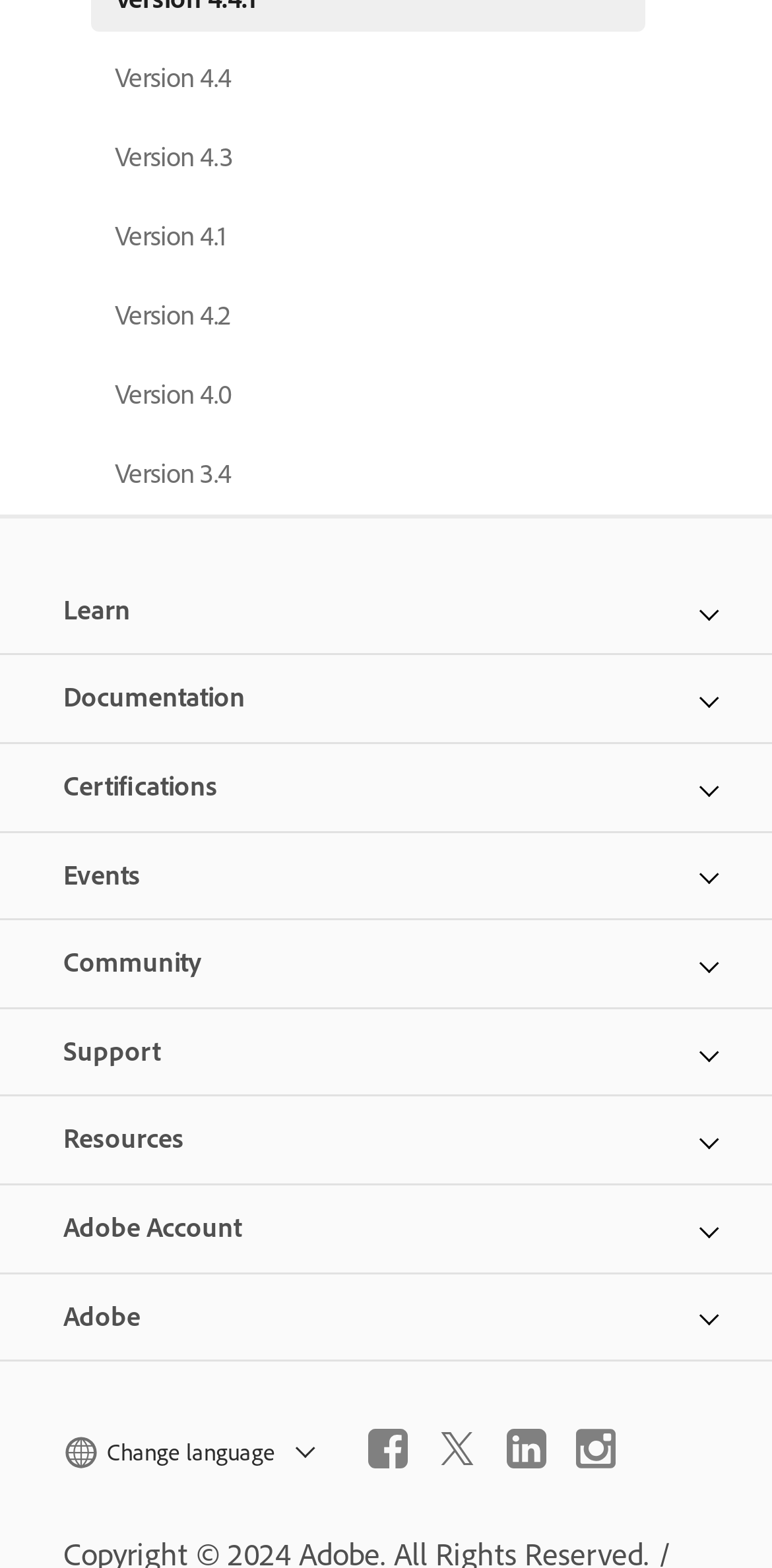What is the last heading on the webpage?
Refer to the image and give a detailed answer to the question.

I looked at the list of headings on the webpage and found that the last one is 'Adobe'.